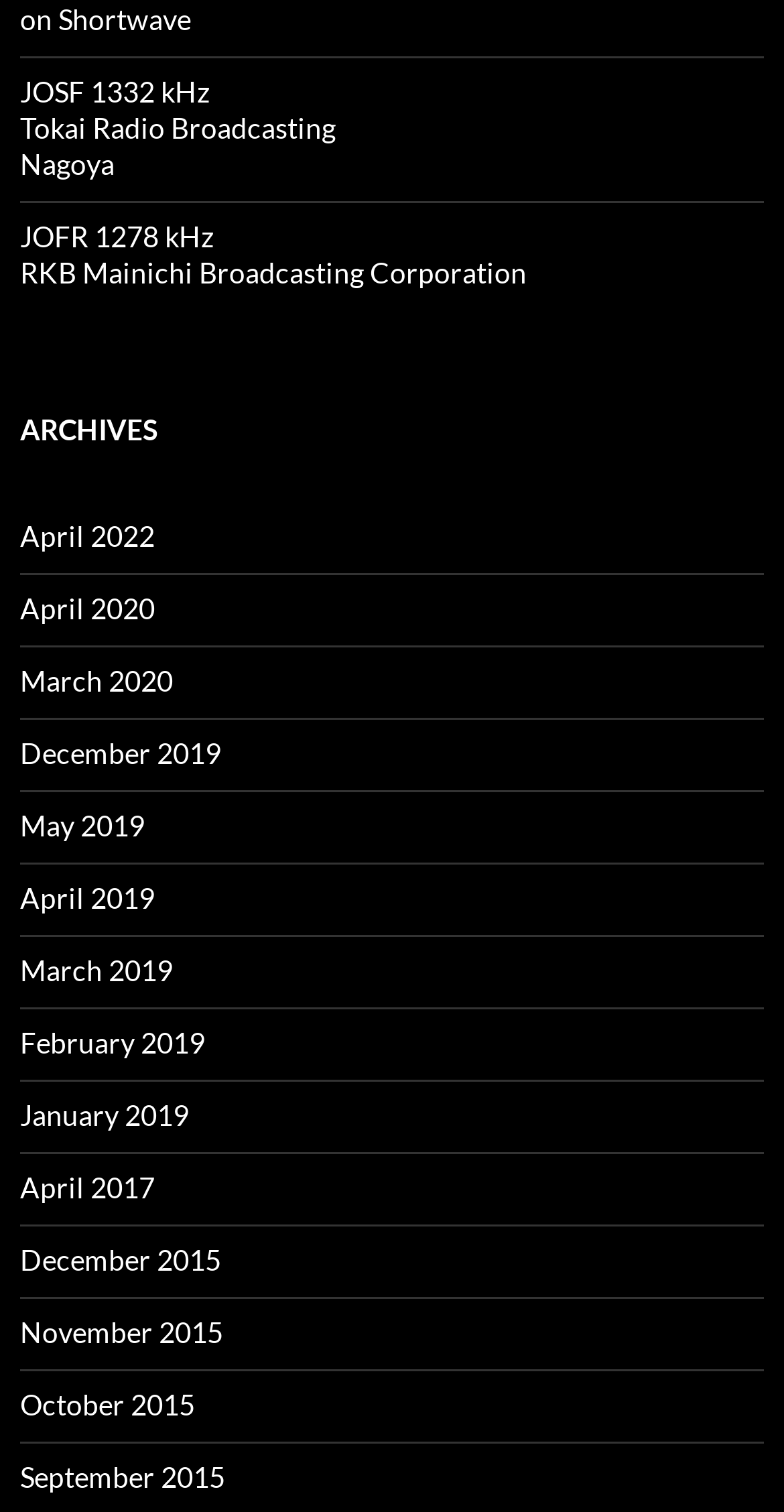Please study the image and answer the question comprehensively:
How many characters are in the text of the second link?

The second link has the text 'JOFR 1278 kHz RKB Mainichi Broadcasting Corporation', which has 34 characters.